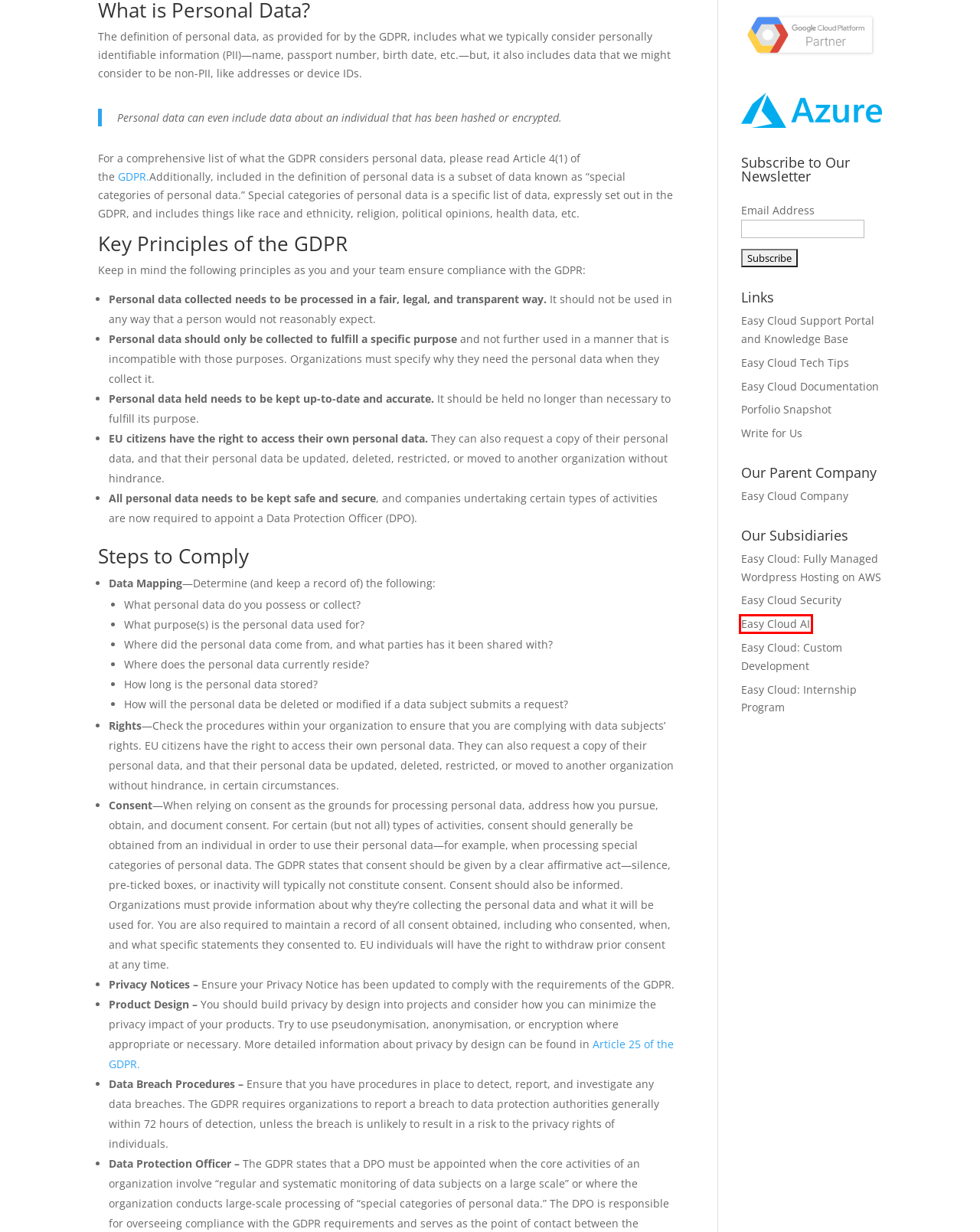You are given a screenshot of a webpage with a red rectangle bounding box around a UI element. Select the webpage description that best matches the new webpage after clicking the element in the bounding box. Here are the candidates:
A. Easy Cloud Security | Our goal is to make cloud security easy and affordable.
B. Easy Cloud Customer Portfolio | Easy Cloud Solutions: Where We Make Cloud Computing Easy
C. Welcome - Easy Cloud
D. Easy Cloud | Just another WordPress site
E. Welcome - easycloud
F. Regulation - 2016/679 - EN - gdpr - EUR-Lex
G. Easy Cloud AI
H. Write for Us - Easy Cloud Solutions

G